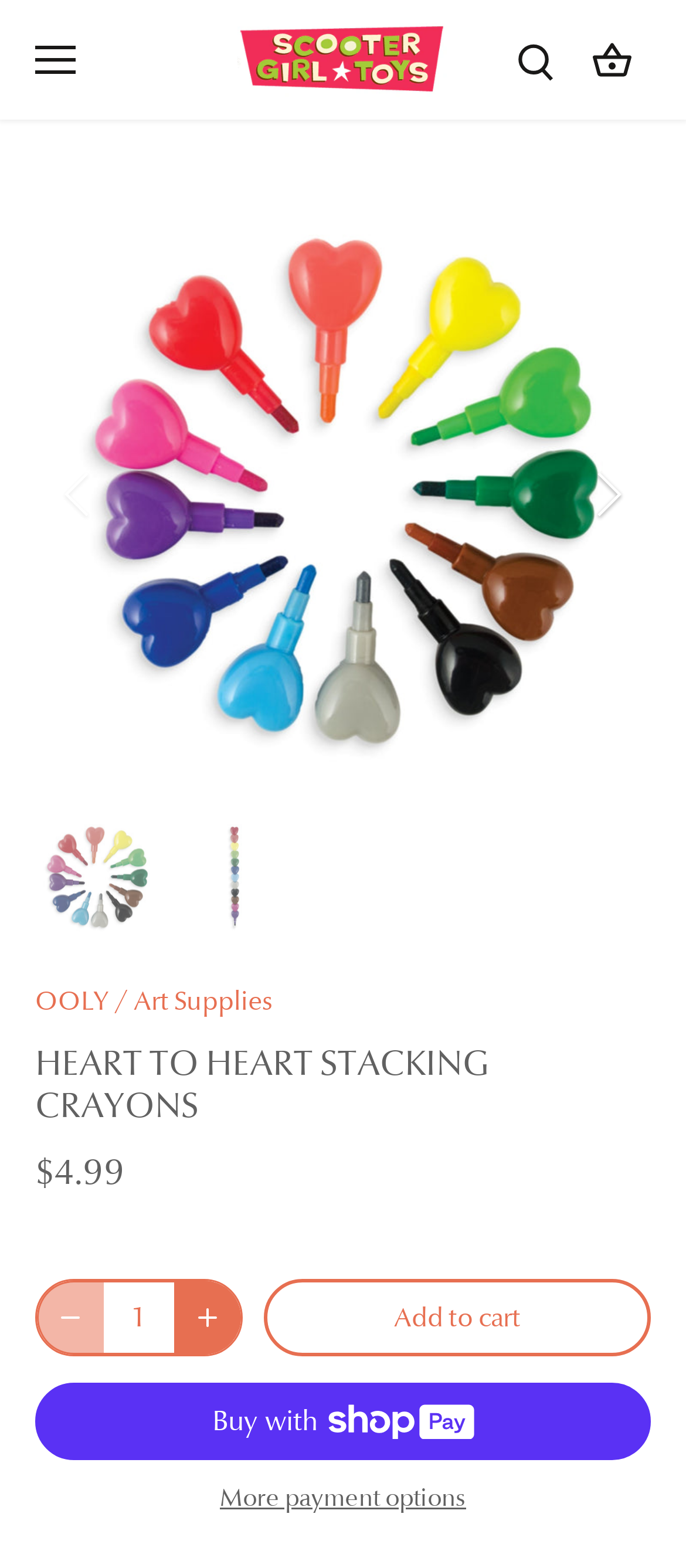Give a one-word or one-phrase response to the question: 
How many thumbnail options are available for the product image?

2